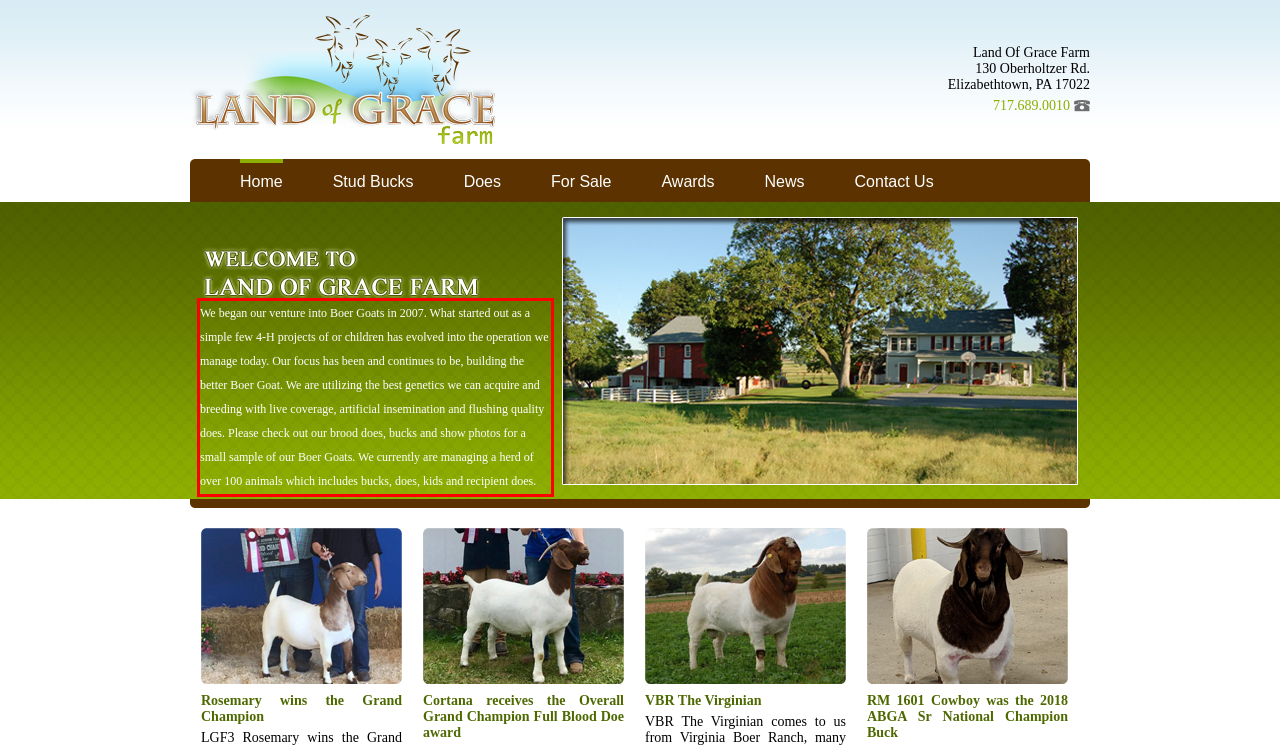By examining the provided screenshot of a webpage, recognize the text within the red bounding box and generate its text content.

We began our venture into Boer Goats in 2007. What started out as a simple few 4-H projects of or children has evolved into the operation we manage today. Our focus has been and continues to be, building the better Boer Goat. We are utilizing the best genetics we can acquire and breeding with live coverage, artificial insemination and flushing quality does. Please check out our brood does, bucks and show photos for a small sample of our Boer Goats. We currently are managing a herd of over 100 animals which includes bucks, does, kids and recipient does.